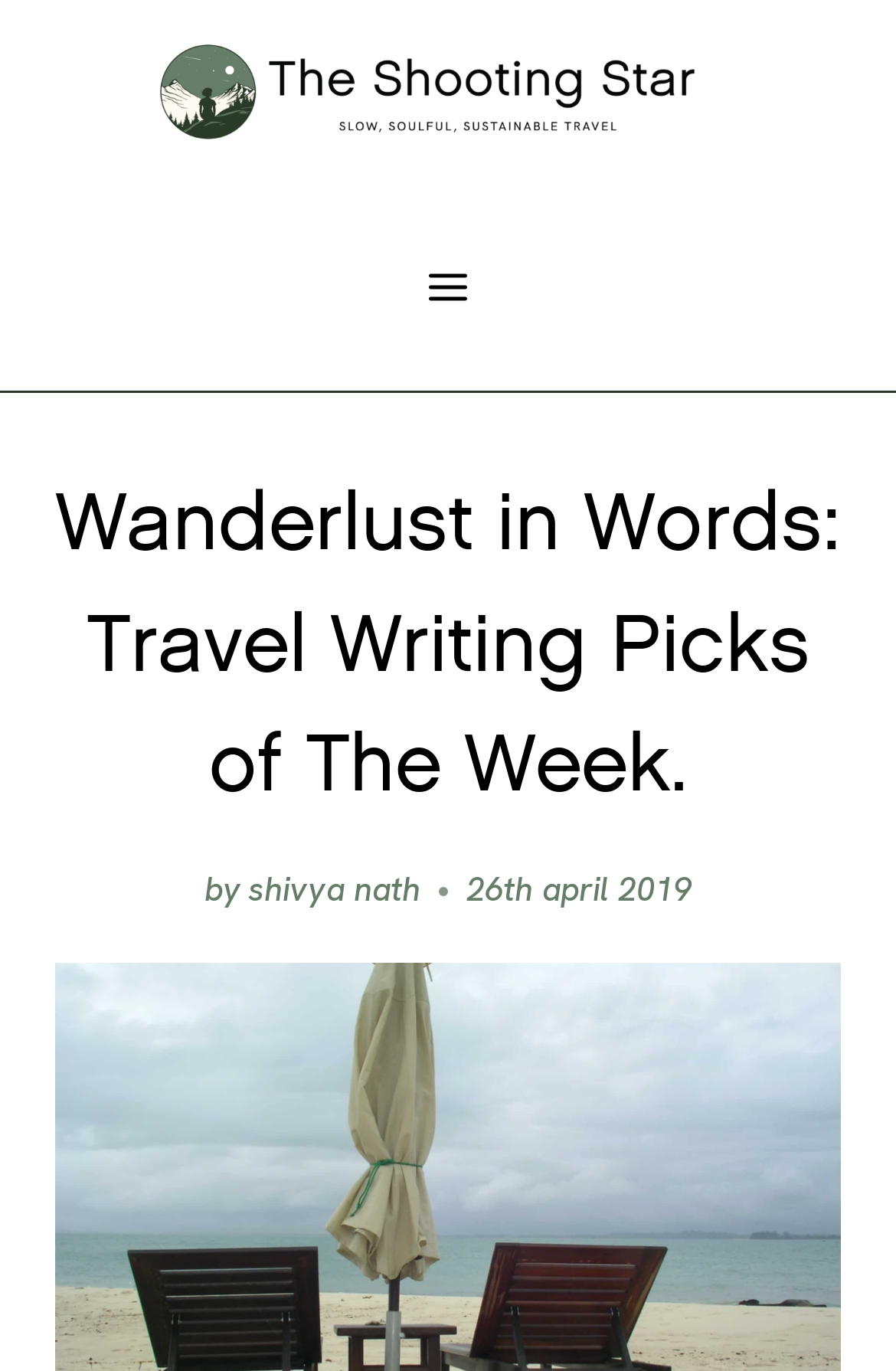What is the name of the blog?
Answer with a single word or phrase, using the screenshot for reference.

The Shooting Star